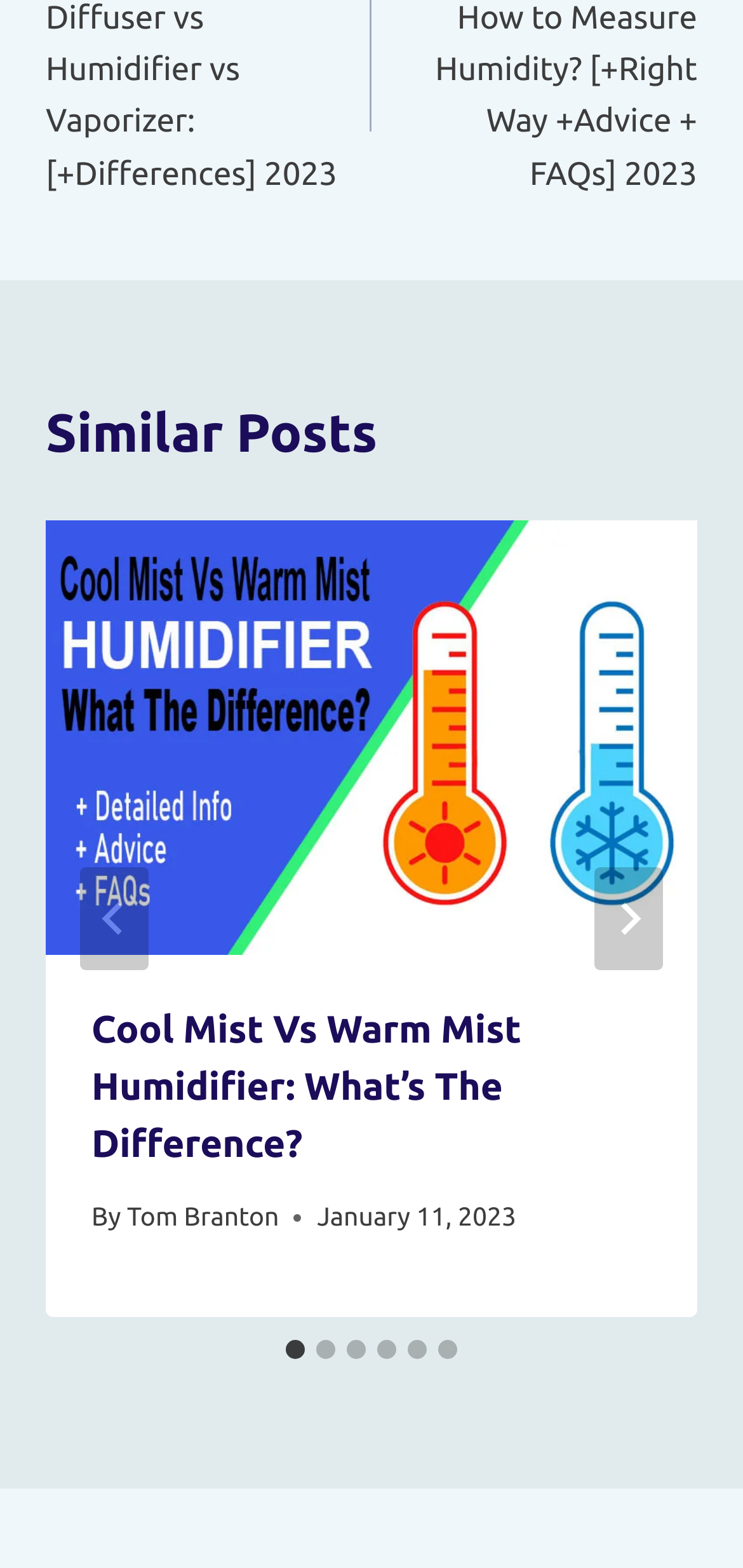Please locate the bounding box coordinates for the element that should be clicked to achieve the following instruction: "Read similar posts". Ensure the coordinates are given as four float numbers between 0 and 1, i.e., [left, top, right, bottom].

[0.062, 0.251, 0.938, 0.302]